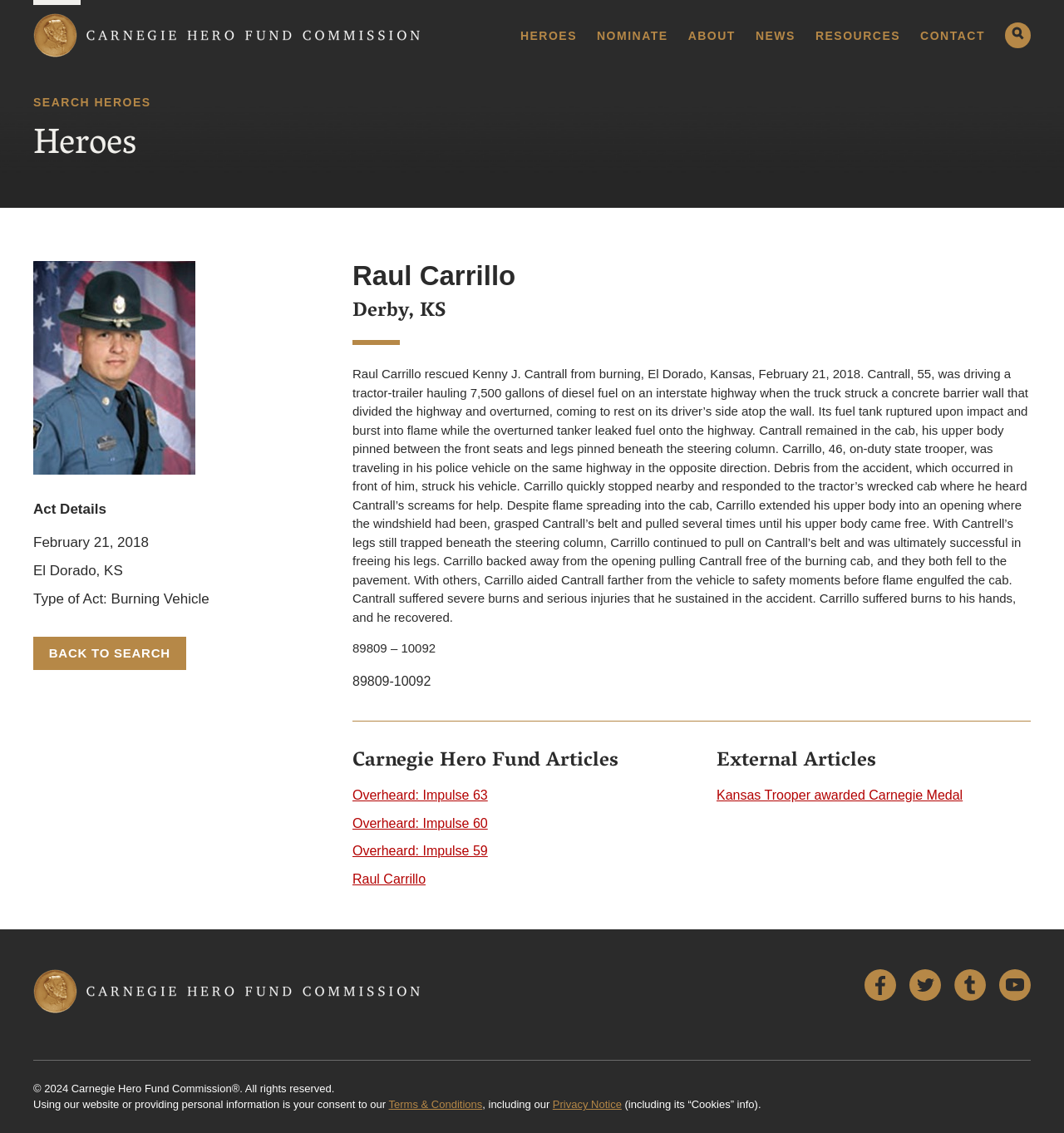Answer the following query concisely with a single word or phrase:
How many gallons of diesel fuel was the tractor-trailer hauling?

7,500 gallons